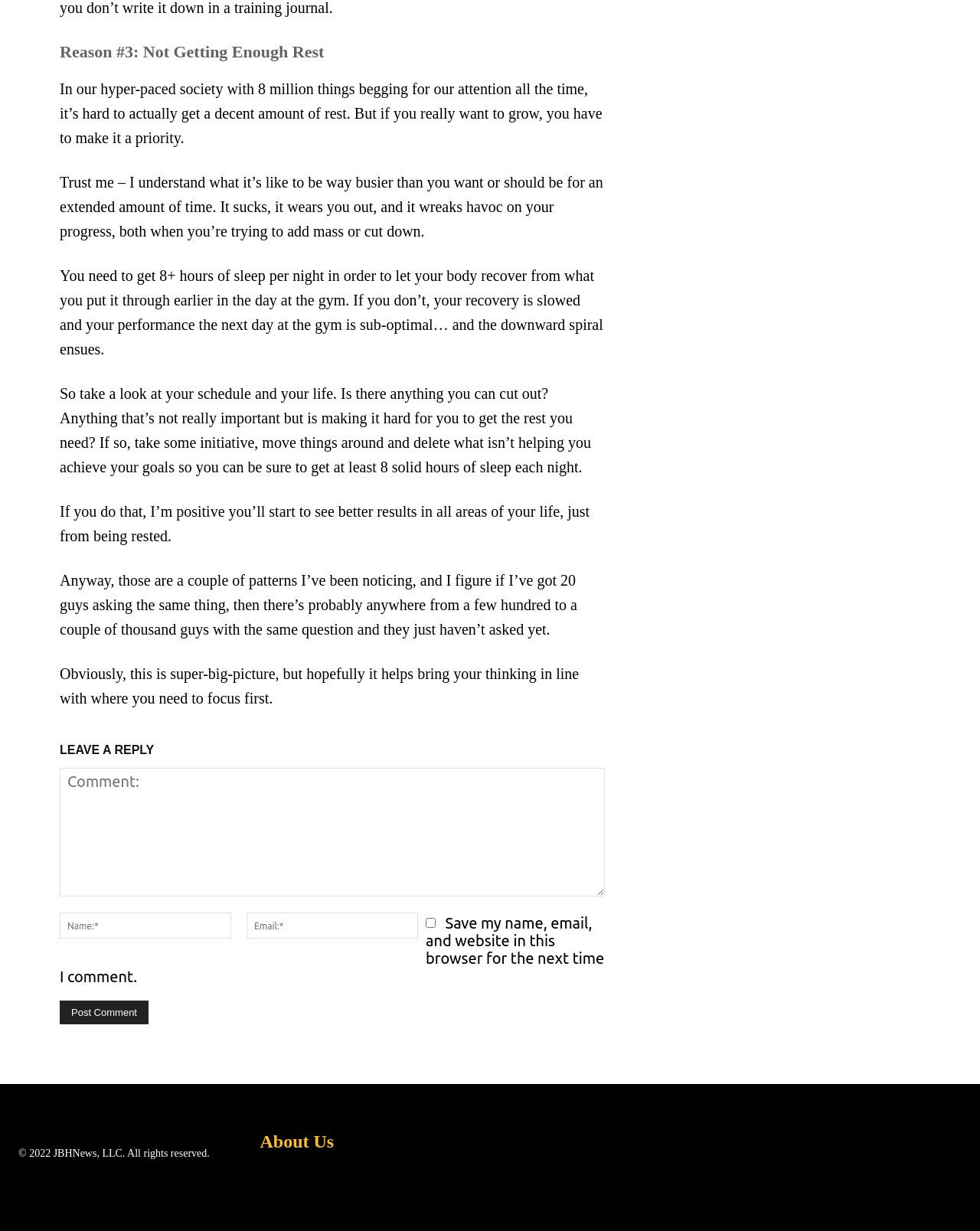Please reply to the following question with a single word or a short phrase:
What is the name of the website?

JBH News